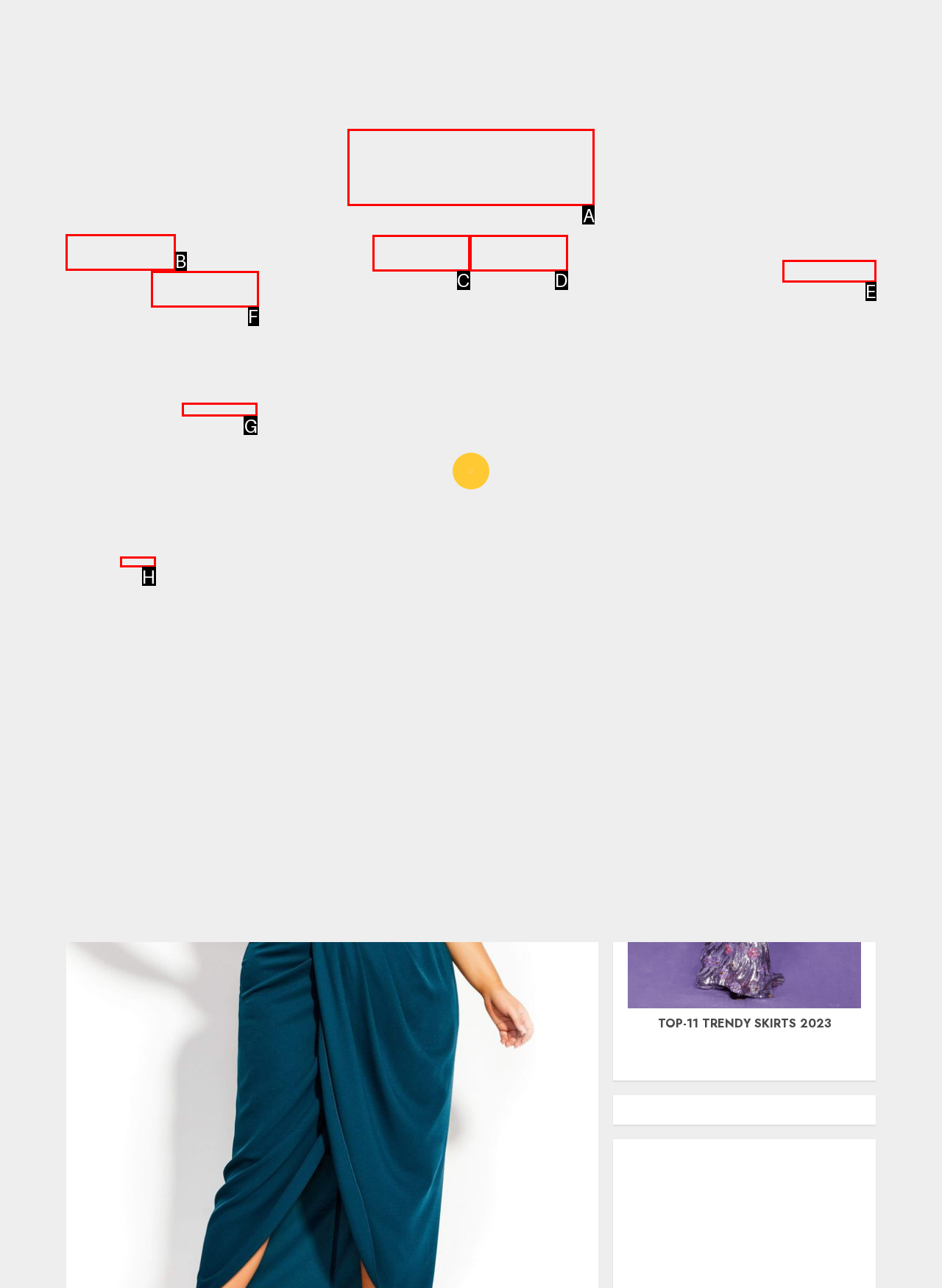Select the correct option from the given choices to perform this task: View the 'PLUS SIZE STYLE' category. Provide the letter of that option.

B